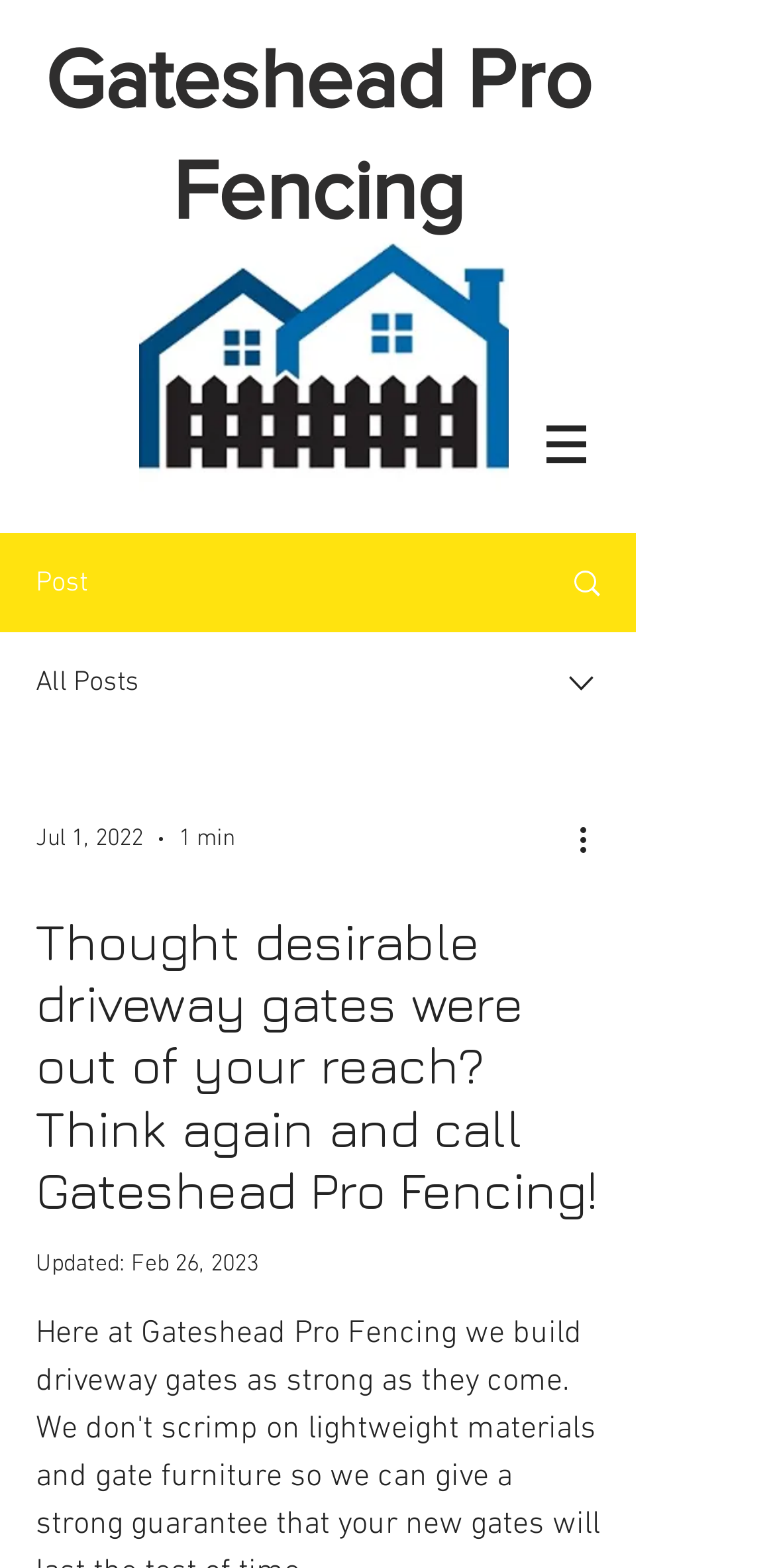Answer the question below with a single word or a brief phrase: 
What is the date of the last update?

Feb 26, 2023